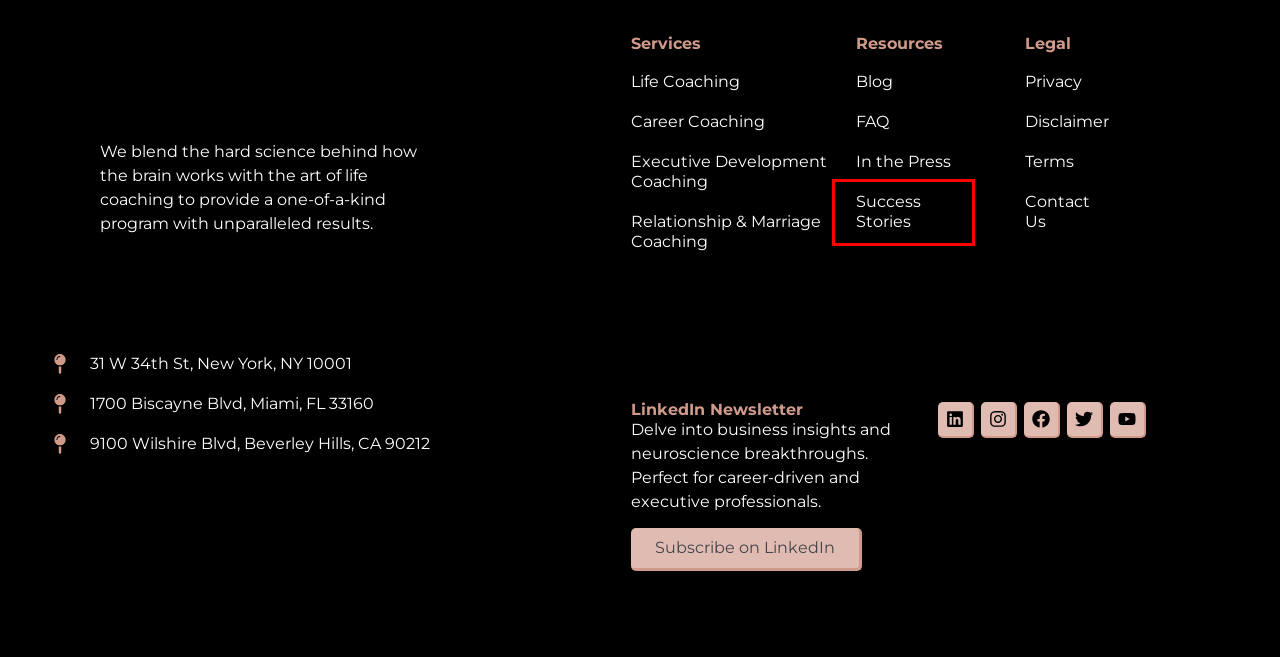You have been given a screenshot of a webpage, where a red bounding box surrounds a UI element. Identify the best matching webpage description for the page that loads after the element in the bounding box is clicked. Options include:
A. Terms and Conditions | MindLAB Neuroscience | Dr. Sydney Ceruto
B. Contact Us | MindLAB Neuroscience by Dr. Sydney Ceruto
C. Executive Development Coaching | MindLAB Neuroscience
D. Privacy | MindLAB Neuroscience
E. Mind Lab Neuroscience - Unraveling the Mysteries of the Brain
F. Life Coaching for Personal Growth and Success | MindLAB
G. FAQ | MindLAB Neuroscience by Dr. Sydney Ceruto
H. Success Stories | MindLAB Neuroscience by Dr. Sydney Ceruto

H